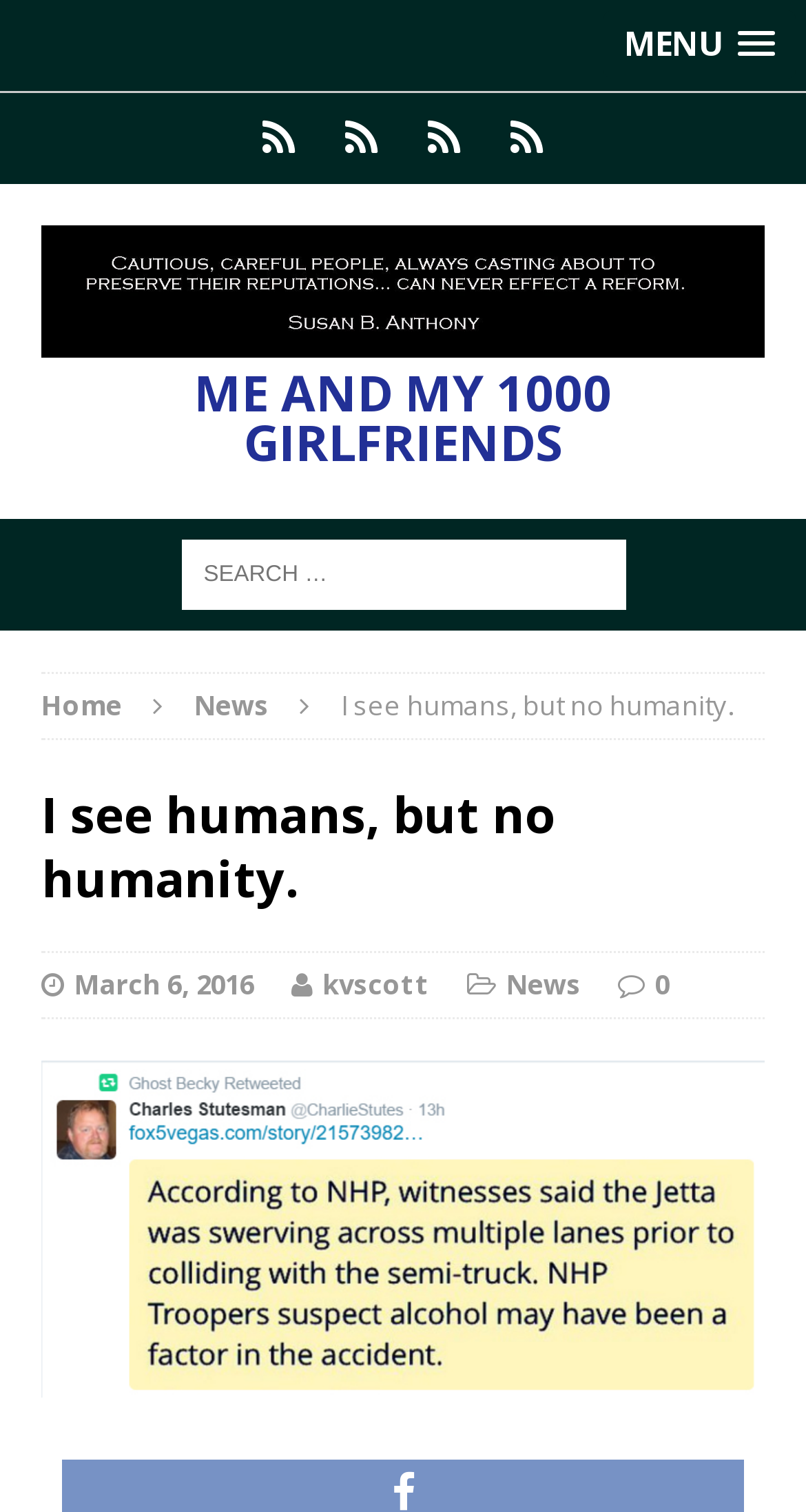Please provide the bounding box coordinates in the format (top-left x, top-left y, bottom-right x, bottom-right y). Remember, all values are floating point numbers between 0 and 1. What is the bounding box coordinate of the region described as: Inspirational Women

[0.3, 0.062, 0.392, 0.122]